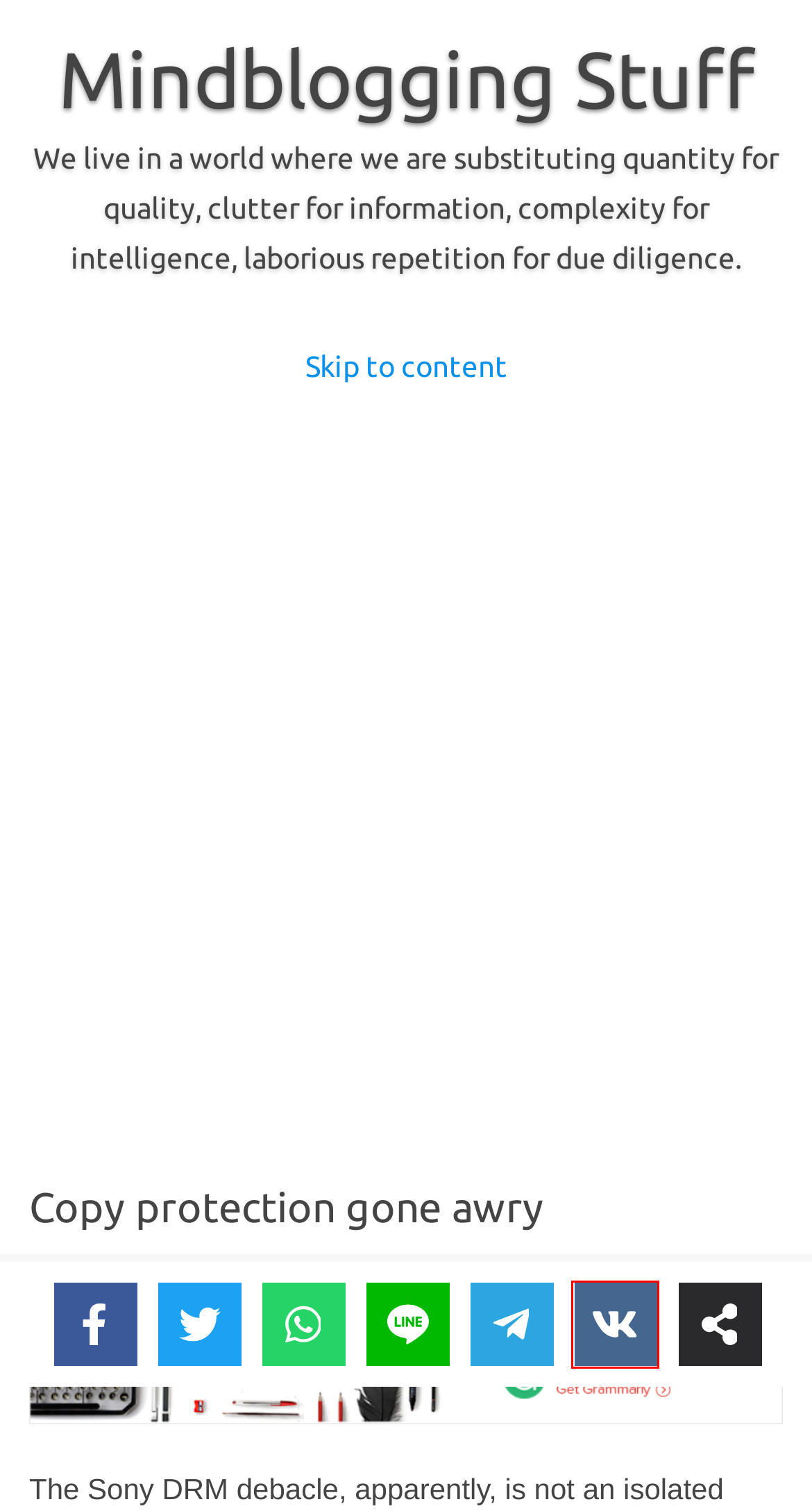Observe the webpage screenshot and focus on the red bounding box surrounding a UI element. Choose the most appropriate webpage description that corresponds to the new webpage after clicking the element in the bounding box. Here are the candidates:
A. No Stupid Questions Archives - Freakonomics
B. 5tephen 4eo | Mindblogging Stuff
C. Shareasale.com
D. How I Built This : NPR
E. VK | 登录
F. Hardcore History Series – Dan Carlin
G. Mindblogging Stuff
H. Welcome - Welcome to Alphaville Moonbase

E